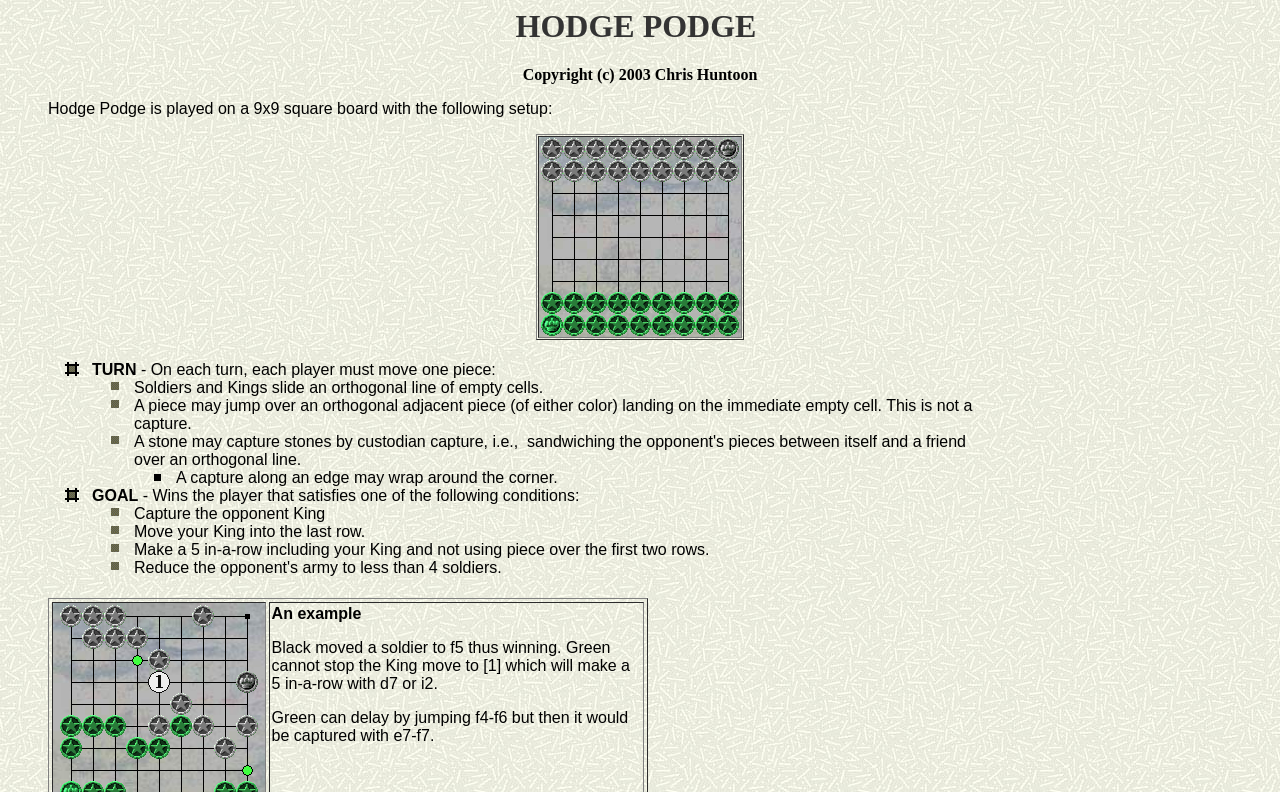Generate a thorough description of the webpage.

The webpage is about the game "HODGE PODGE" and appears to be a game board setup guide. At the top, there is a heading "HODGE PODGE" followed by a copyright notice "Copyright (c) 2003 Chris Huntoon" and a brief description "Hodge Podge is played on a 9x9 square board with the following setup:". 

Below the description, there is a large table that takes up most of the page, displaying a 9x9 grid of images, each labeled as a cell (e.g., "cell a9", "cell b9", etc.). The table is divided into rows and columns, with each cell containing a small image. The images are arranged in a grid pattern, with each row and column labeled with a letter (a to i) and a number (1 to 9), respectively. 

There are no other notable elements on the page besides the heading, copyright notice, description, and the large table of images.